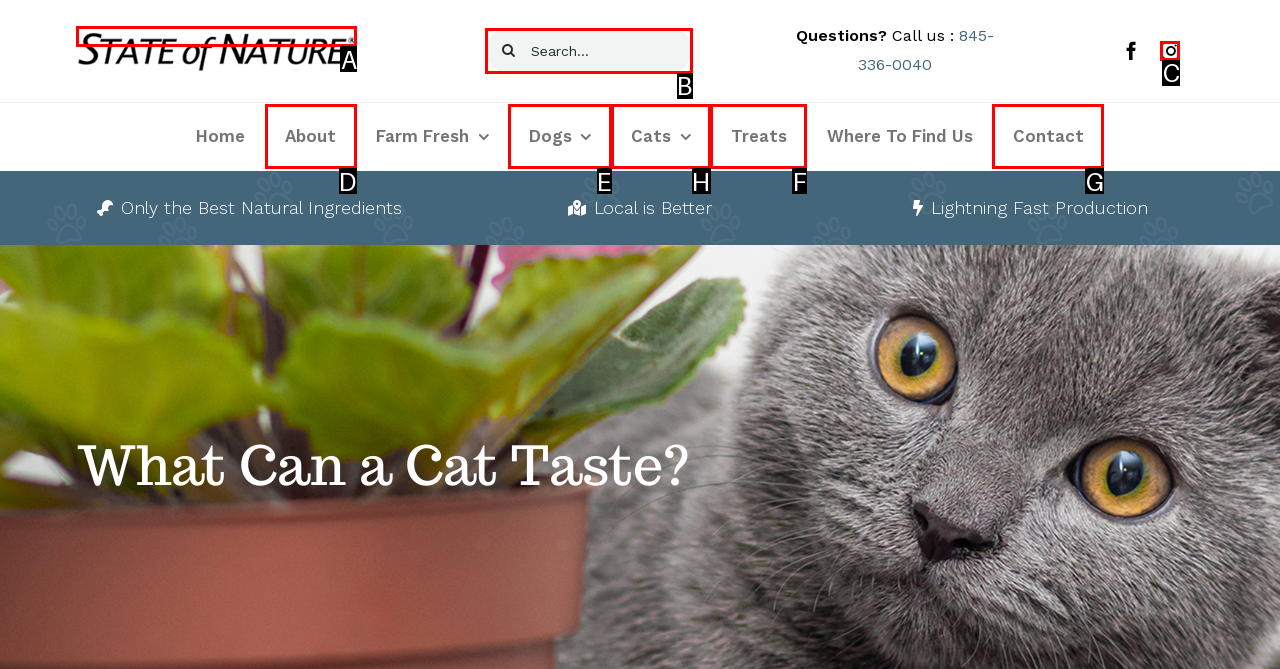Based on the choices marked in the screenshot, which letter represents the correct UI element to perform the task: View the Cats section?

H